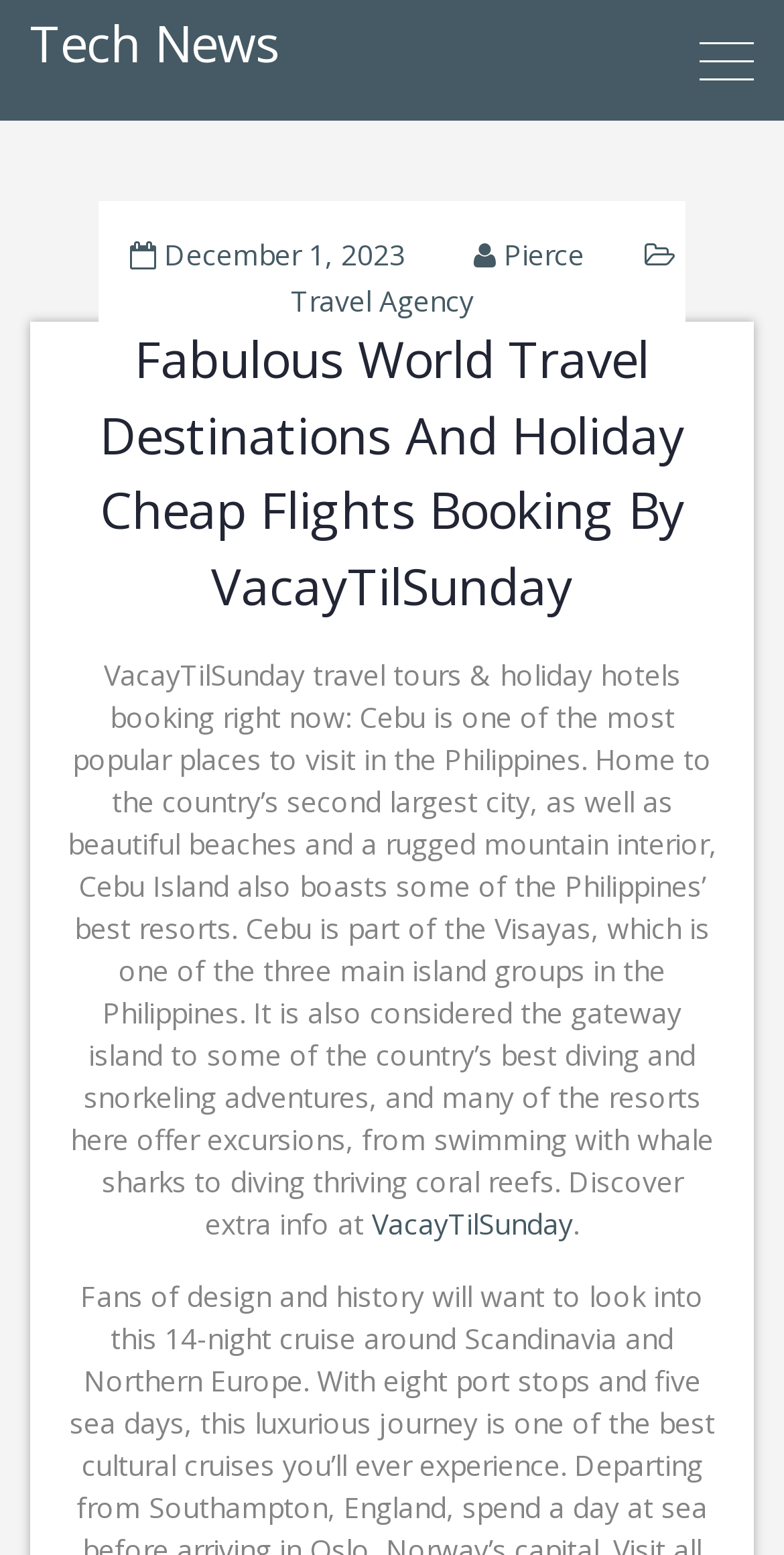For the following element description, predict the bounding box coordinates in the format (top-left x, top-left y, bottom-right x, bottom-right y). All values should be floating point numbers between 0 and 1. Description: Travel Agency

[0.371, 0.18, 0.604, 0.205]